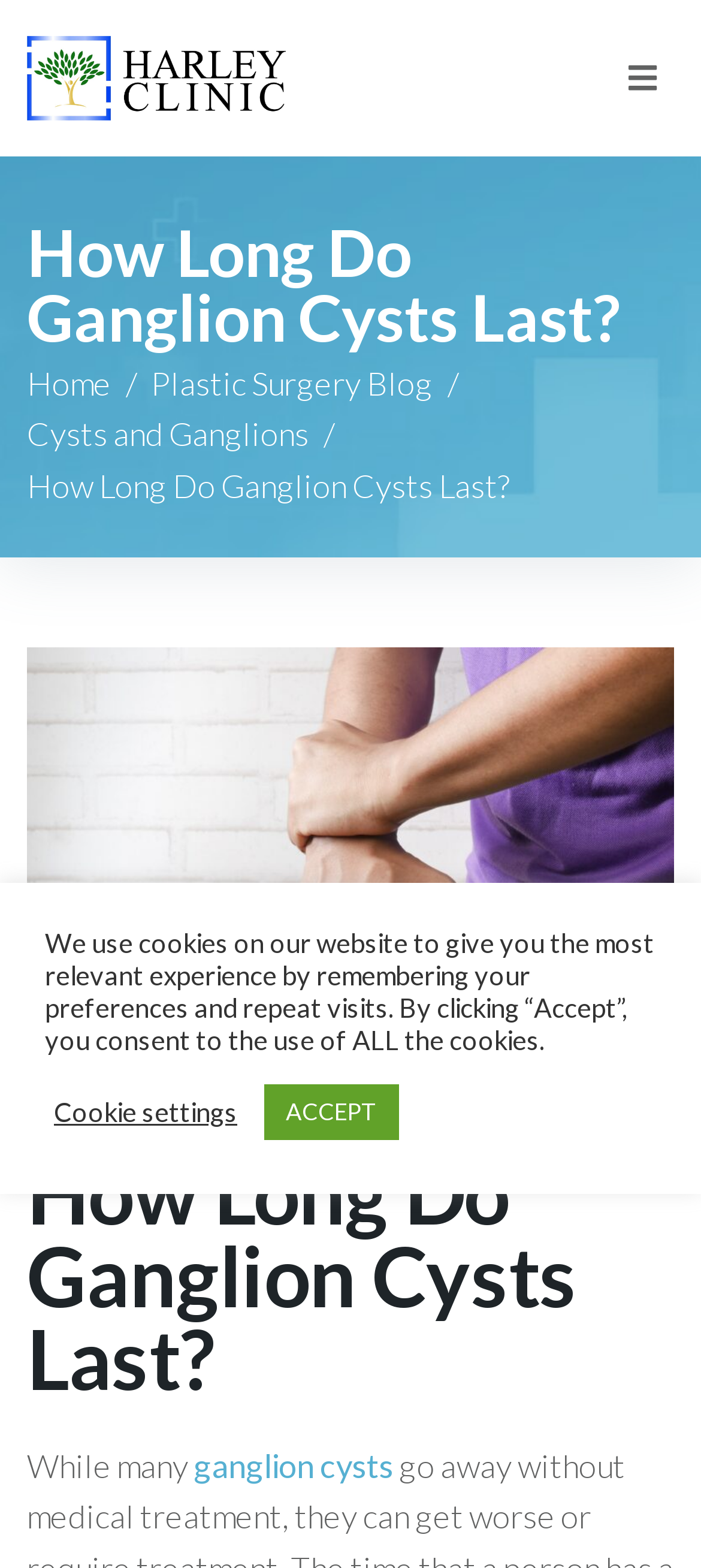What is the topic of the blog post?
Give a thorough and detailed response to the question.

The topic of the blog post can be inferred from the heading 'How Long Do Ganglion Cysts Last?' and the link 'Cysts and Ganglions' in the navigation menu.